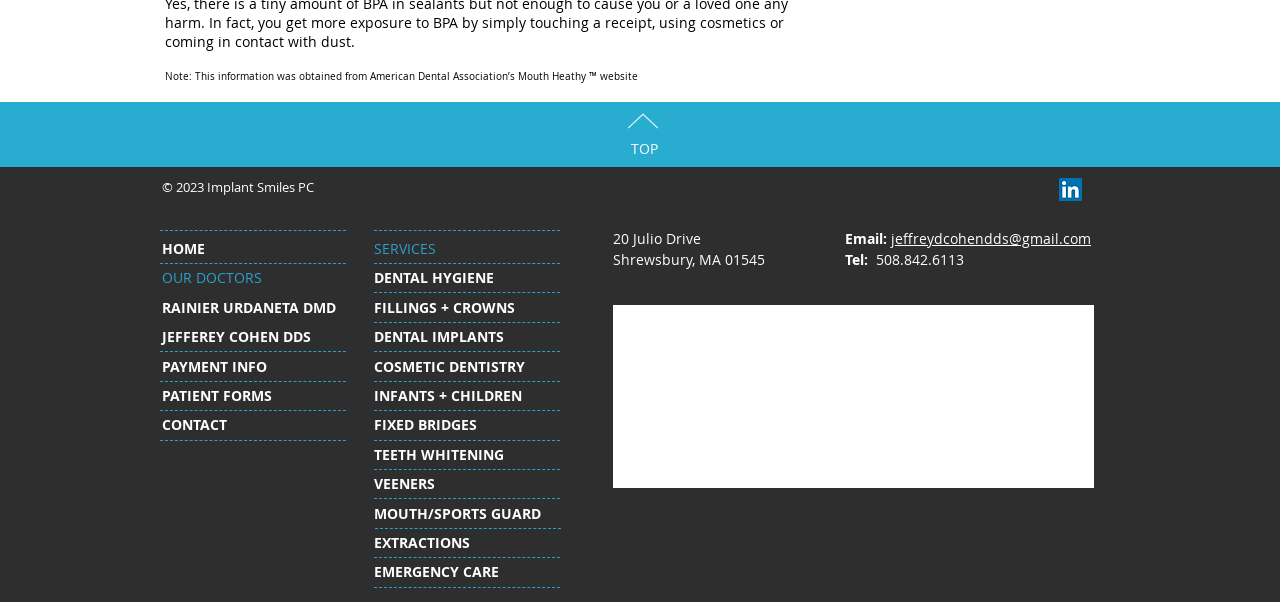Using the webpage screenshot, find the UI element described by Mississippi Delta and Thrips. Provide the bounding box coordinates in the format (top-left x, top-left y, bottom-right x, bottom-right y), ensuring all values are floating point numbers between 0 and 1.

None